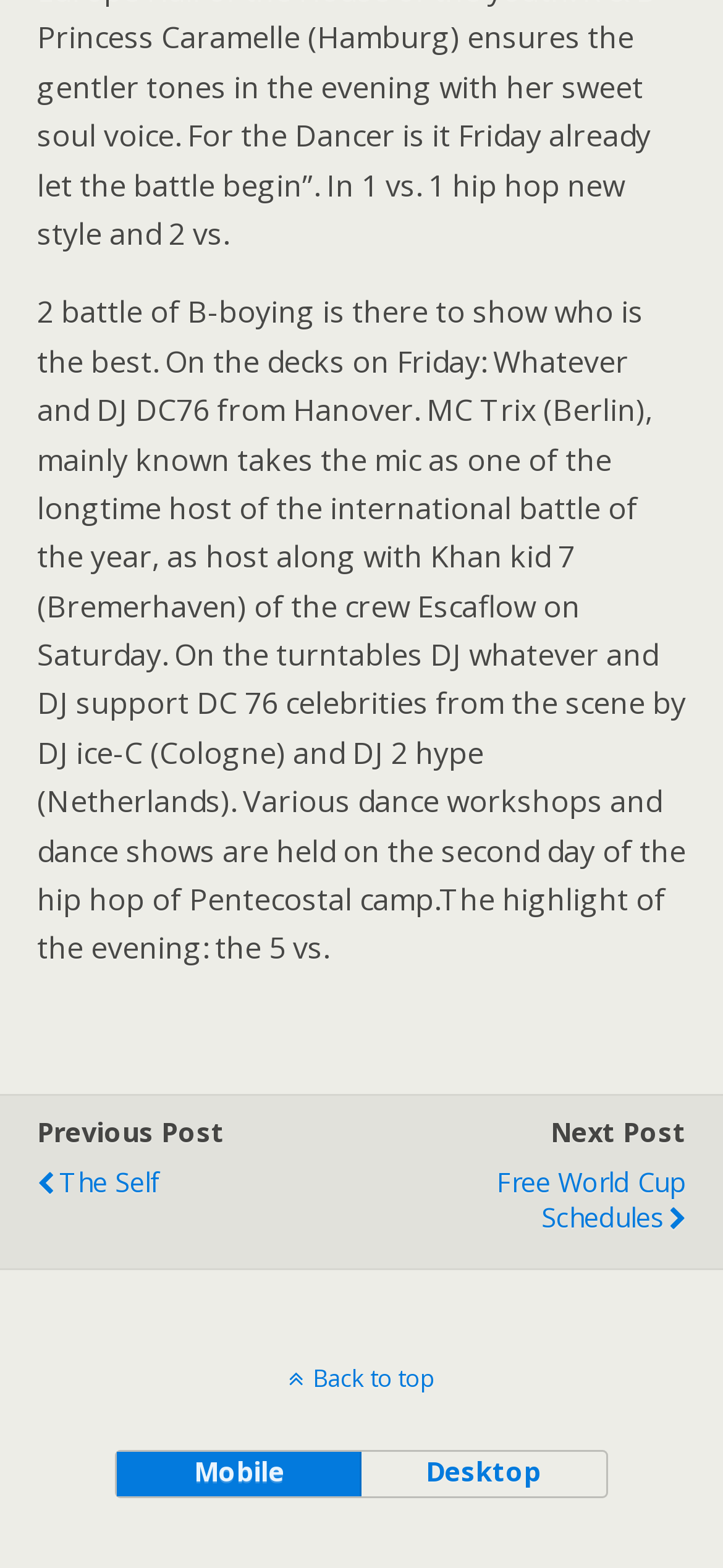What is the event mentioned in the text?
Please give a detailed answer to the question using the information shown in the image.

The event is mentioned in the first StaticText element, which describes the battle of B-boying and the DJs and MCs participating in it.